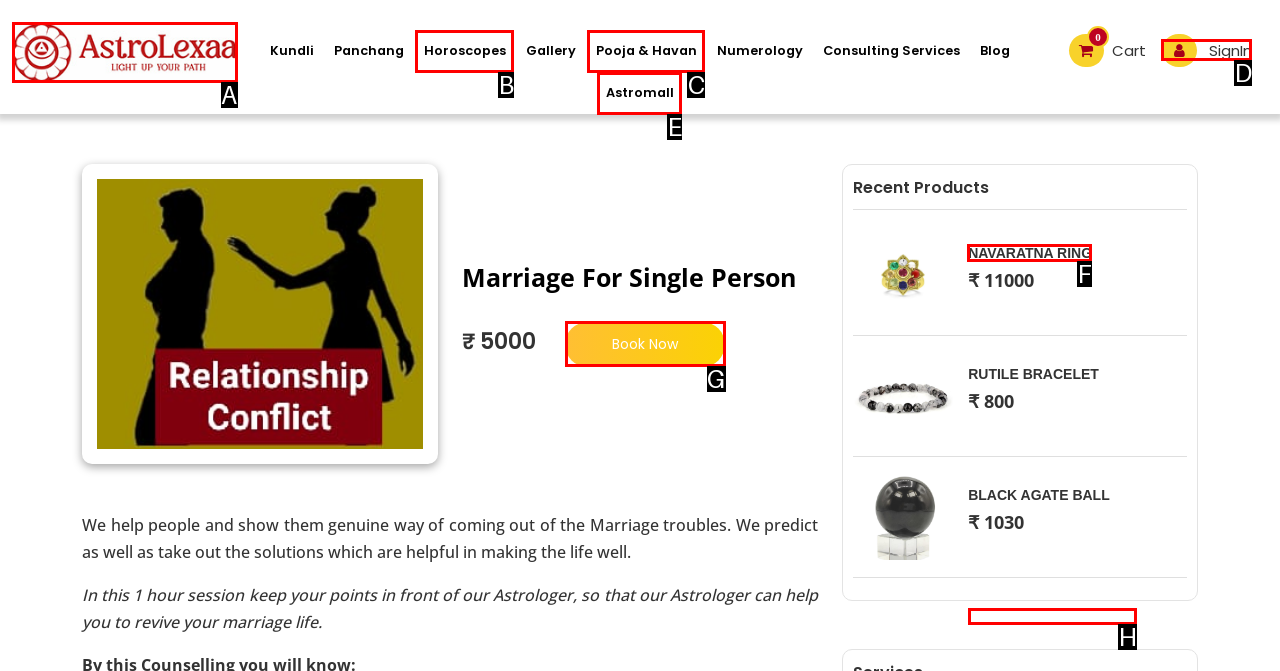Select the letter of the element you need to click to complete this task: View NAVARATNA RING product
Answer using the letter from the specified choices.

F